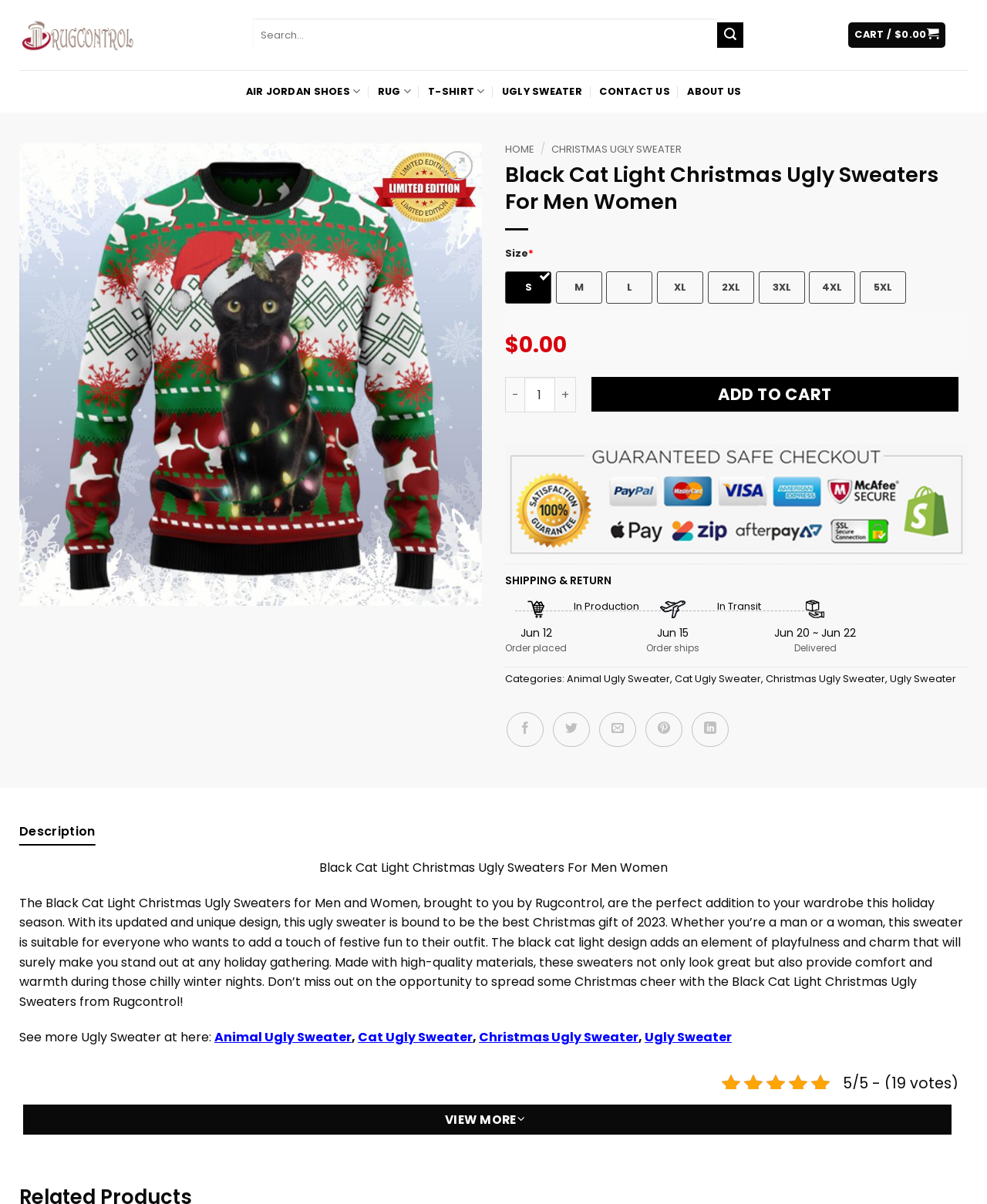Using the description: "Blogeline's Journal", identify the bounding box of the corresponding UI element in the screenshot.

None